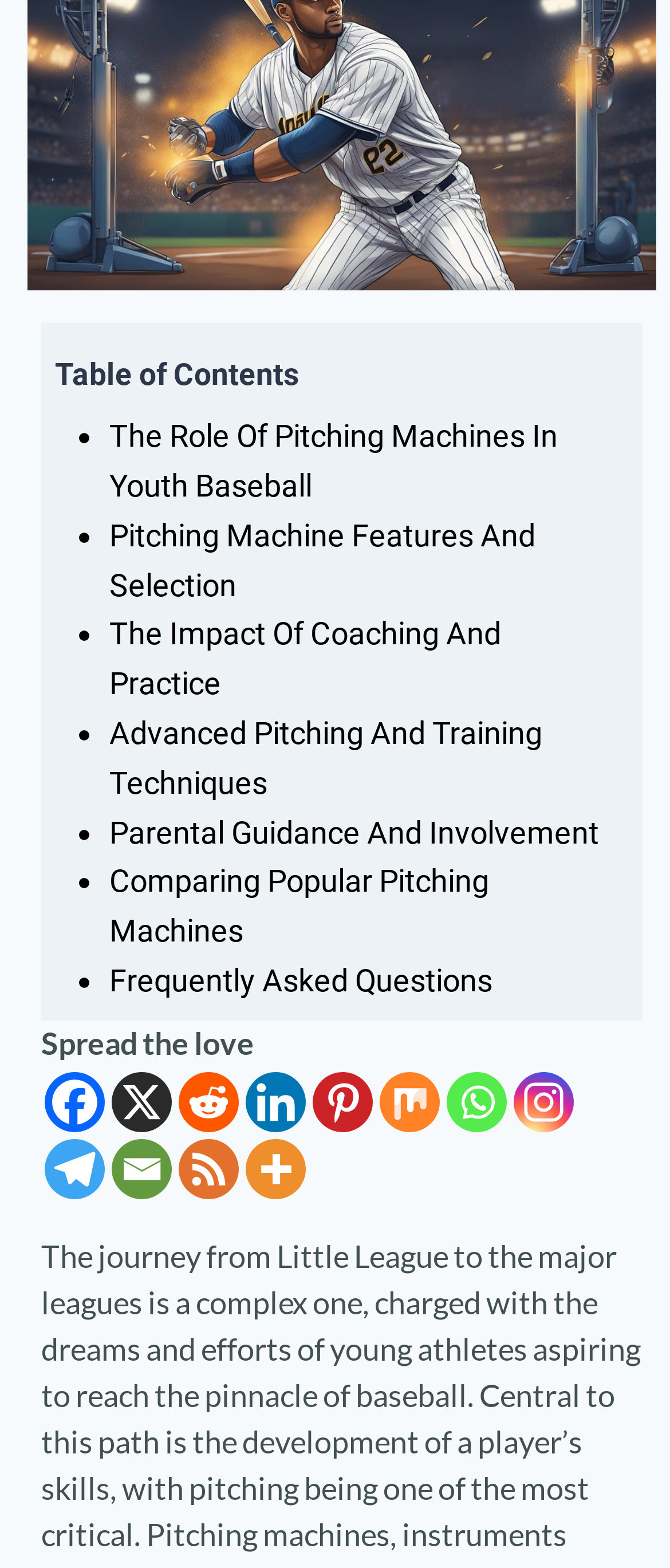Locate the bounding box coordinates of the segment that needs to be clicked to meet this instruction: "Read 'Advanced Pitching And Training Techniques'".

[0.163, 0.456, 0.809, 0.51]